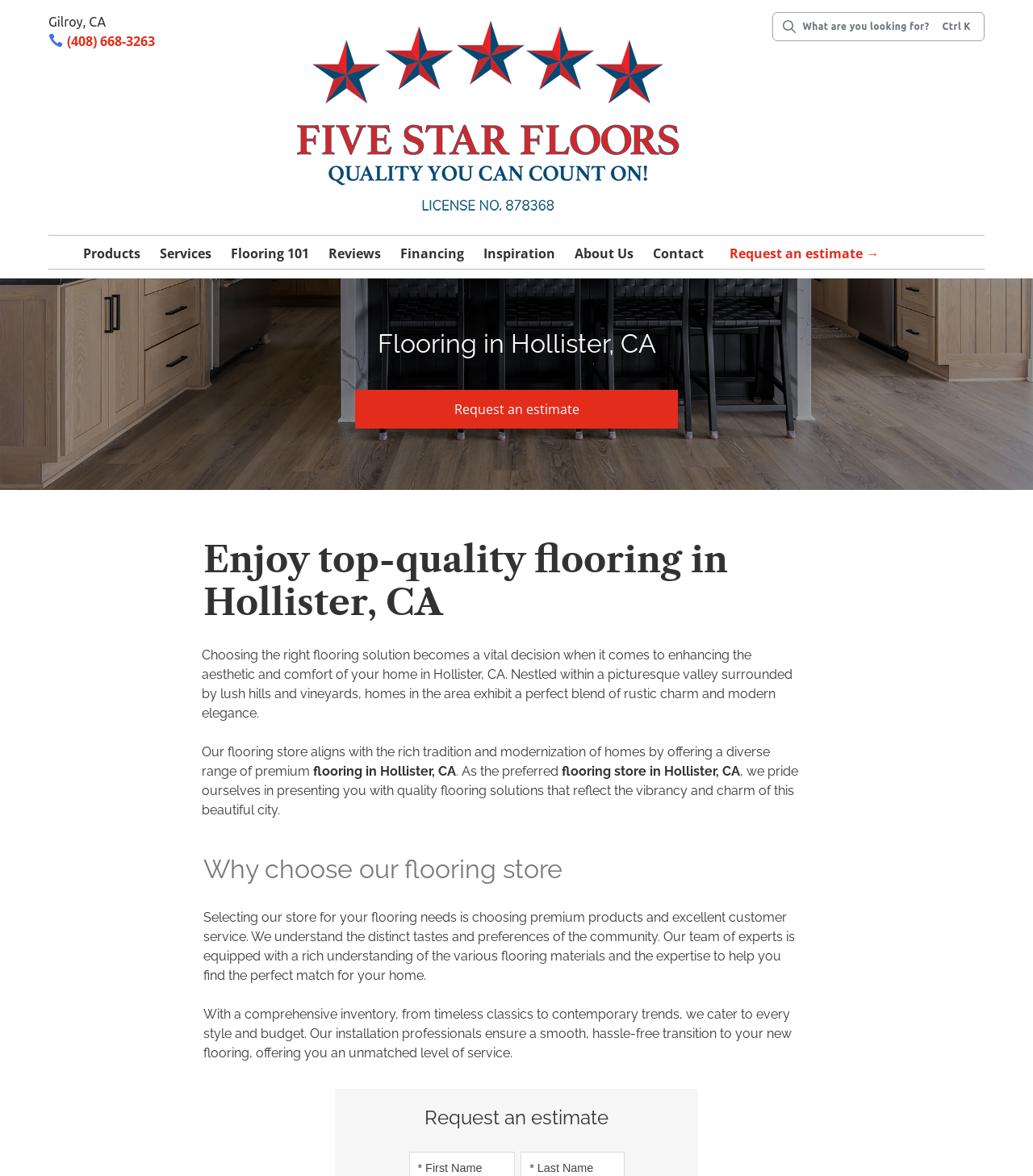Determine the bounding box coordinates of the area to click in order to meet this instruction: "Call the phone number".

[0.065, 0.027, 0.15, 0.043]